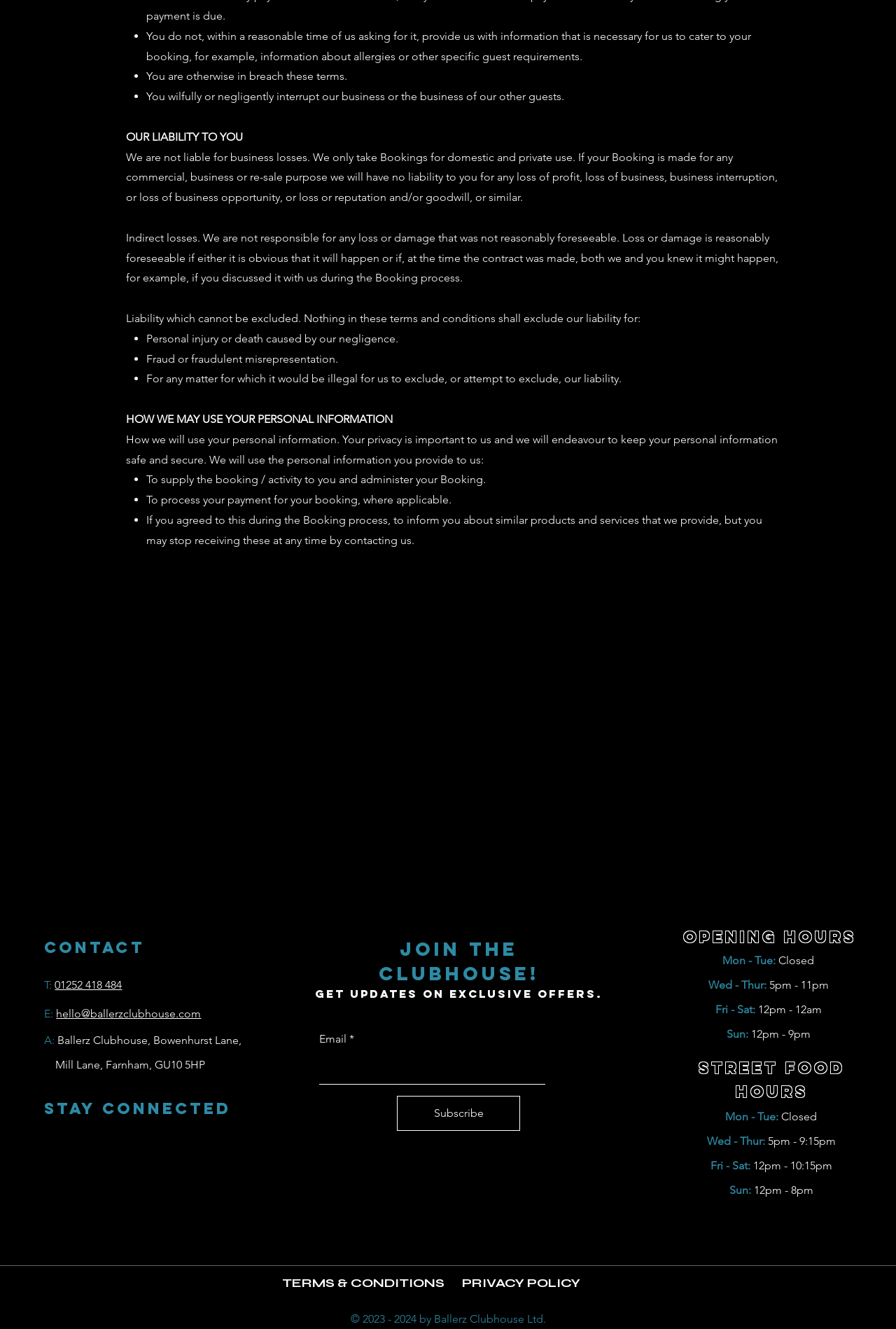What are the opening hours of the street food?
Please provide a comprehensive and detailed answer to the question.

The 'street food HOURS' section lists the opening hours of the street food, which vary by day: Monday to Tuesday are closed, Wednesday to Thursday are 5pm to 9:15pm, Friday to Saturday are 12pm to 10:15pm, and Sunday is 12pm to 8pm.